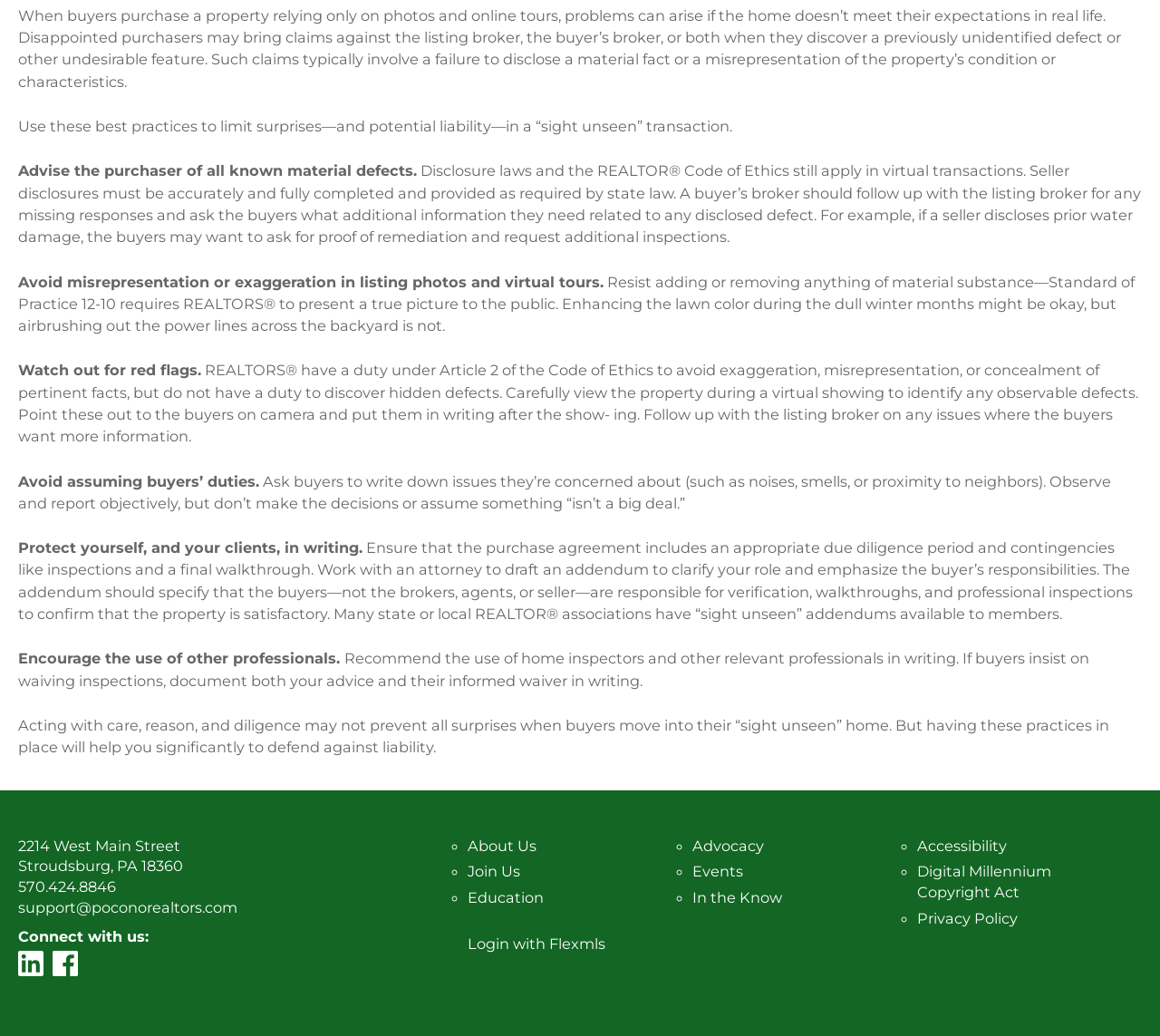Given the element description: "CONTACT", predict the bounding box coordinates of this UI element. The coordinates must be four float numbers between 0 and 1, given as [left, top, right, bottom].

None